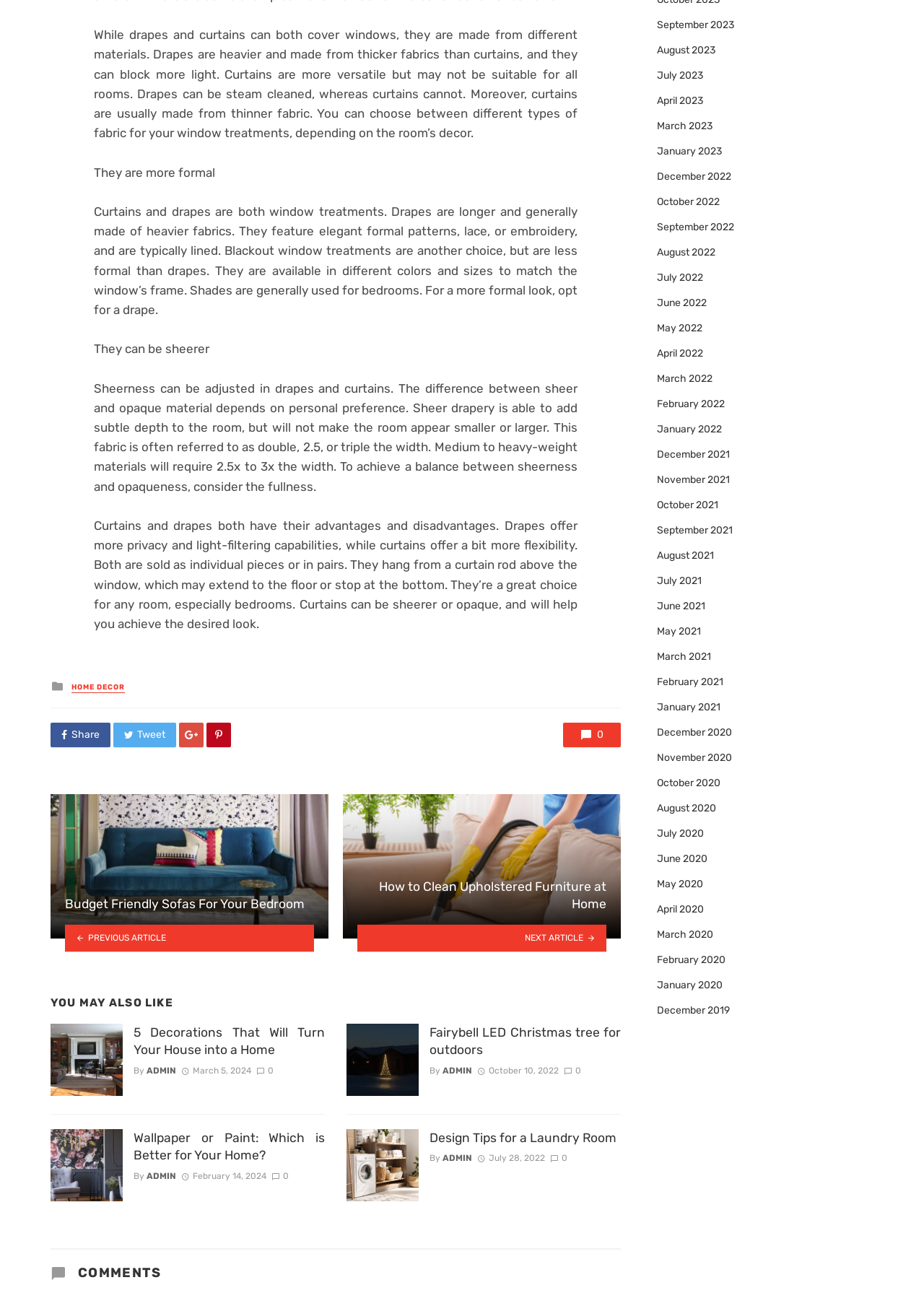Please identify the coordinates of the bounding box for the clickable region that will accomplish this instruction: "Contact via email".

None